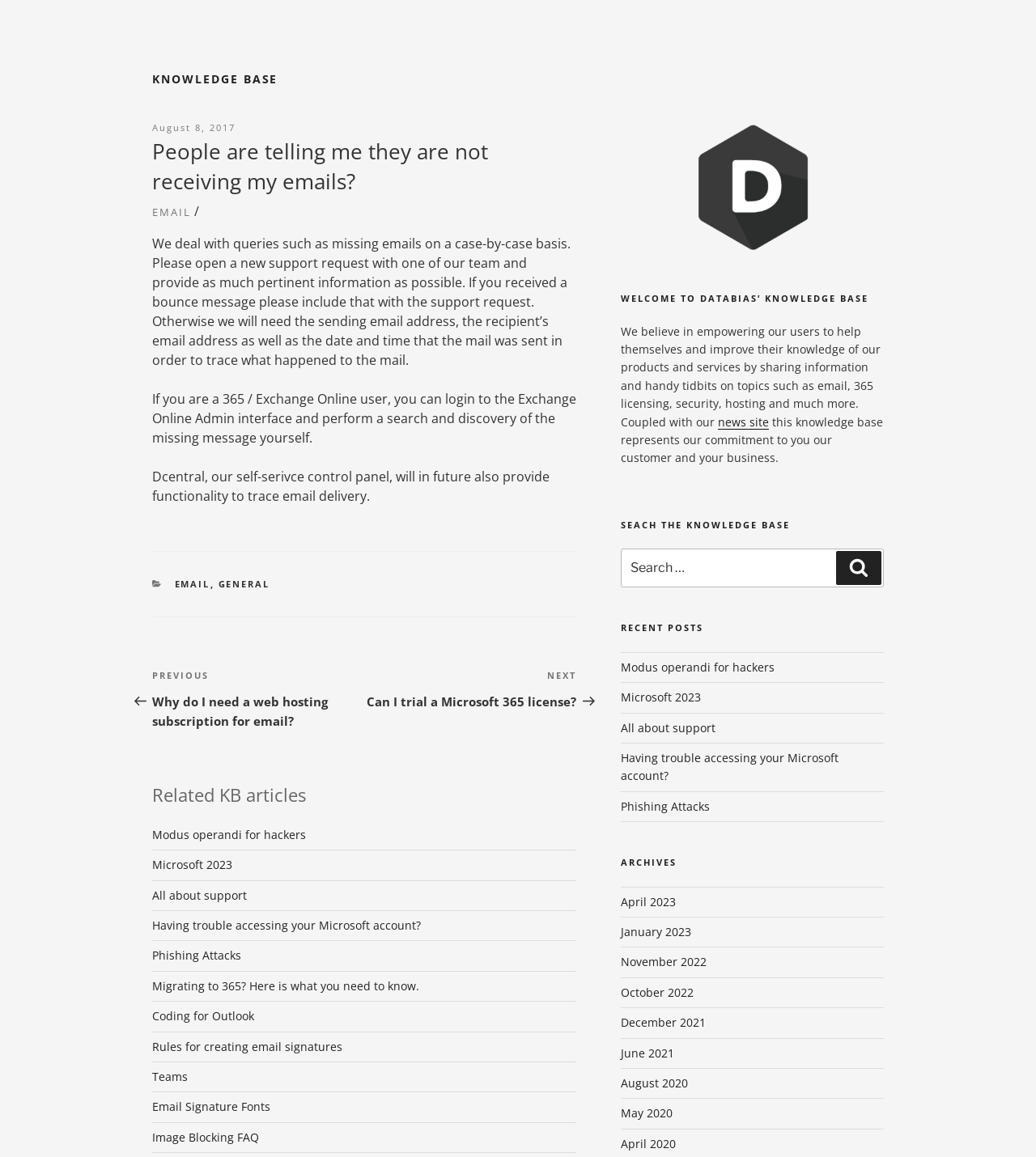Specify the bounding box coordinates for the region that must be clicked to perform the given instruction: "View related knowledge base articles".

[0.147, 0.676, 0.556, 0.697]